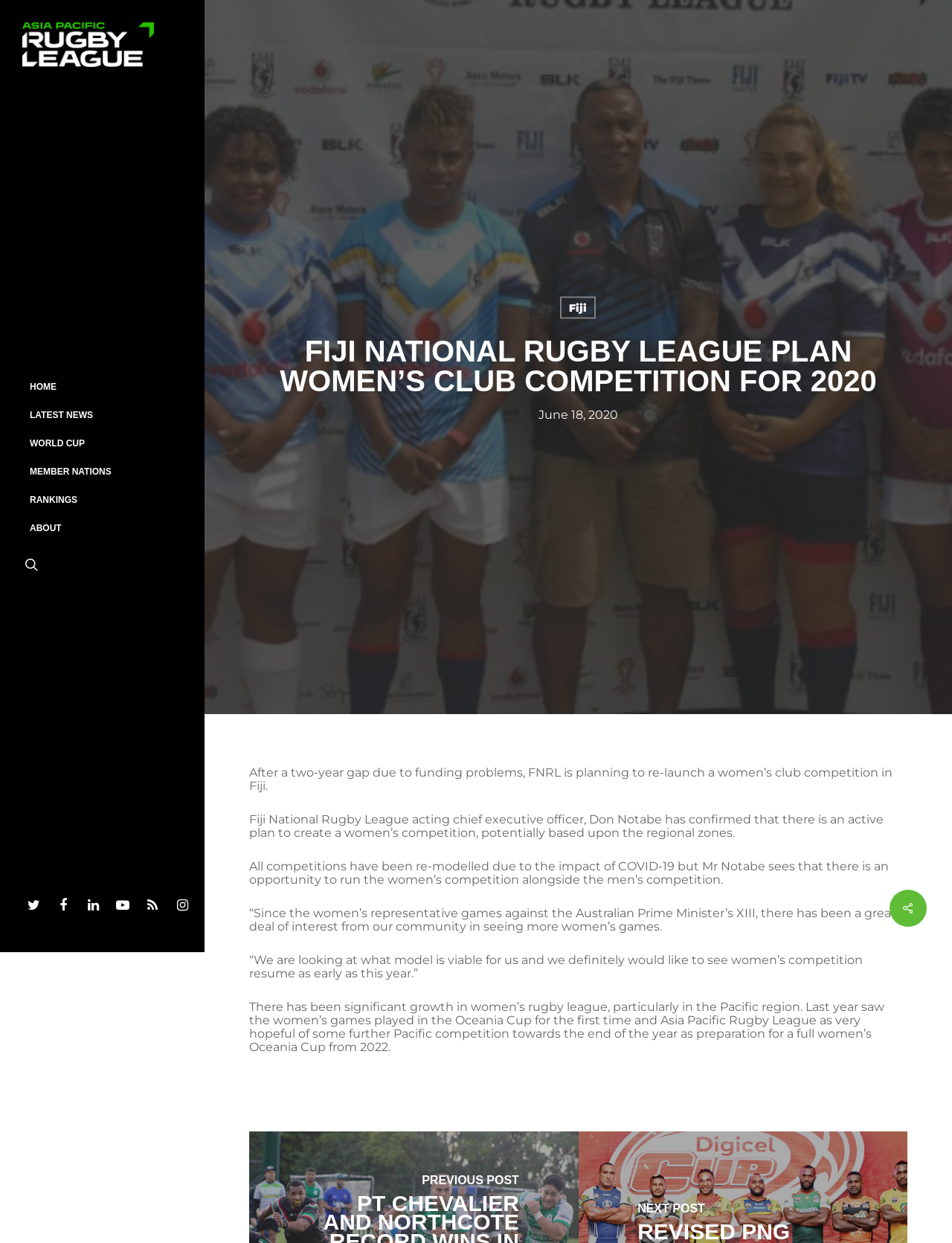Locate the bounding box coordinates of the clickable region necessary to complete the following instruction: "Search". Provide the coordinates in the format of four float numbers between 0 and 1, i.e., [left, top, right, bottom].

[0.023, 0.448, 0.042, 0.46]